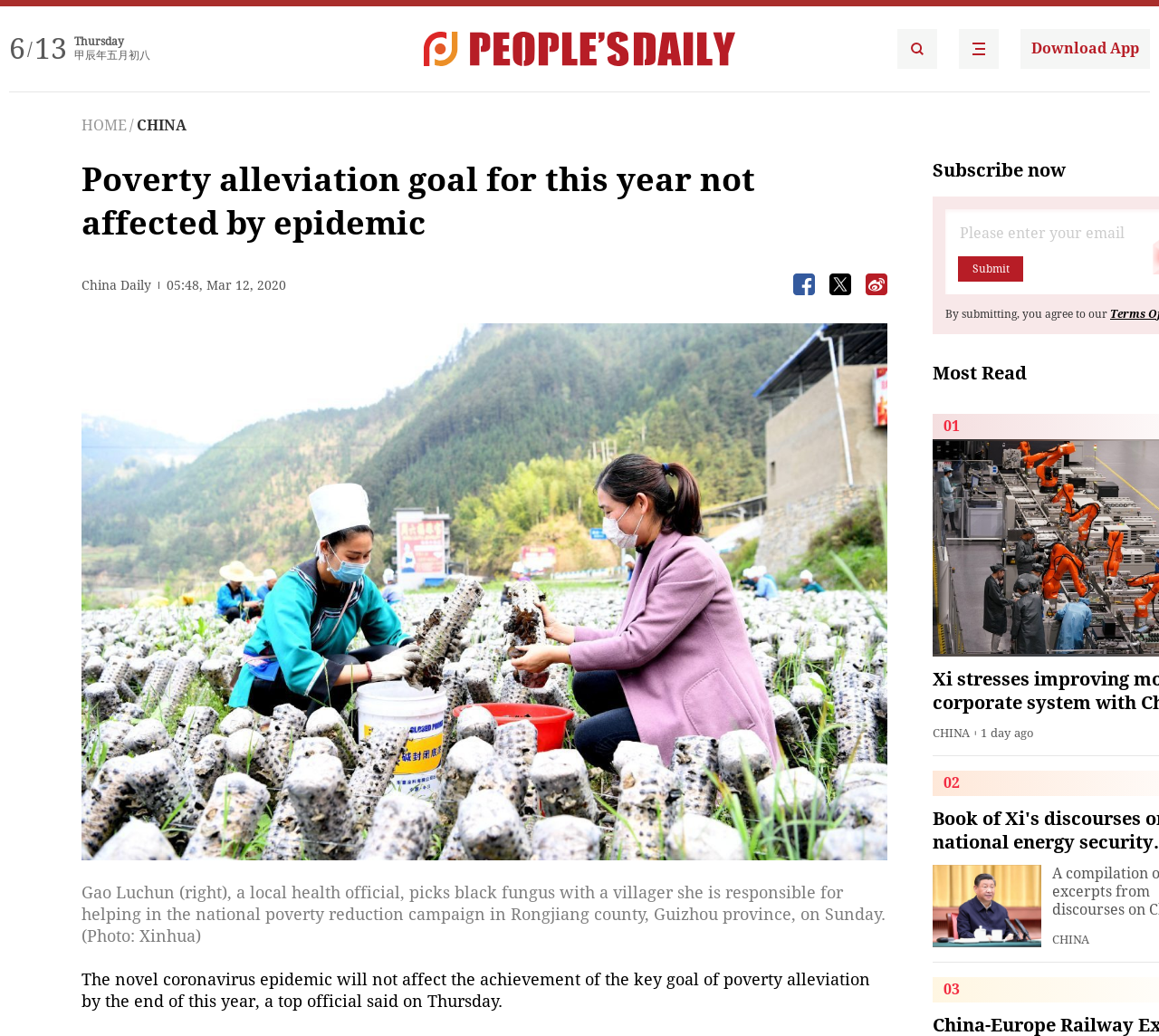Use a single word or phrase to respond to the question:
How many buttons are there below the news article?

3